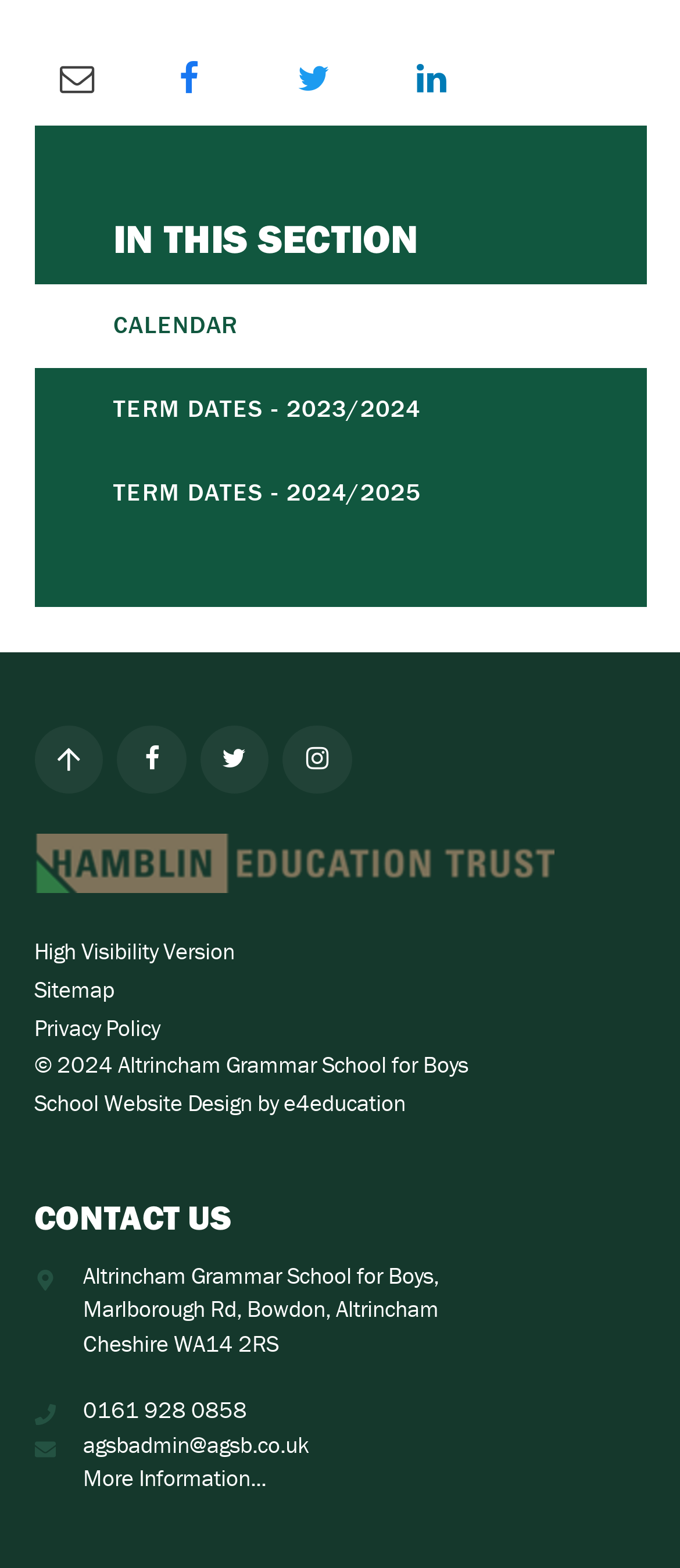Can you find the bounding box coordinates for the UI element given this description: "alt="Hamblin Education Trust""? Provide the coordinates as four float numbers between 0 and 1: [left, top, right, bottom].

[0.05, 0.555, 0.814, 0.574]